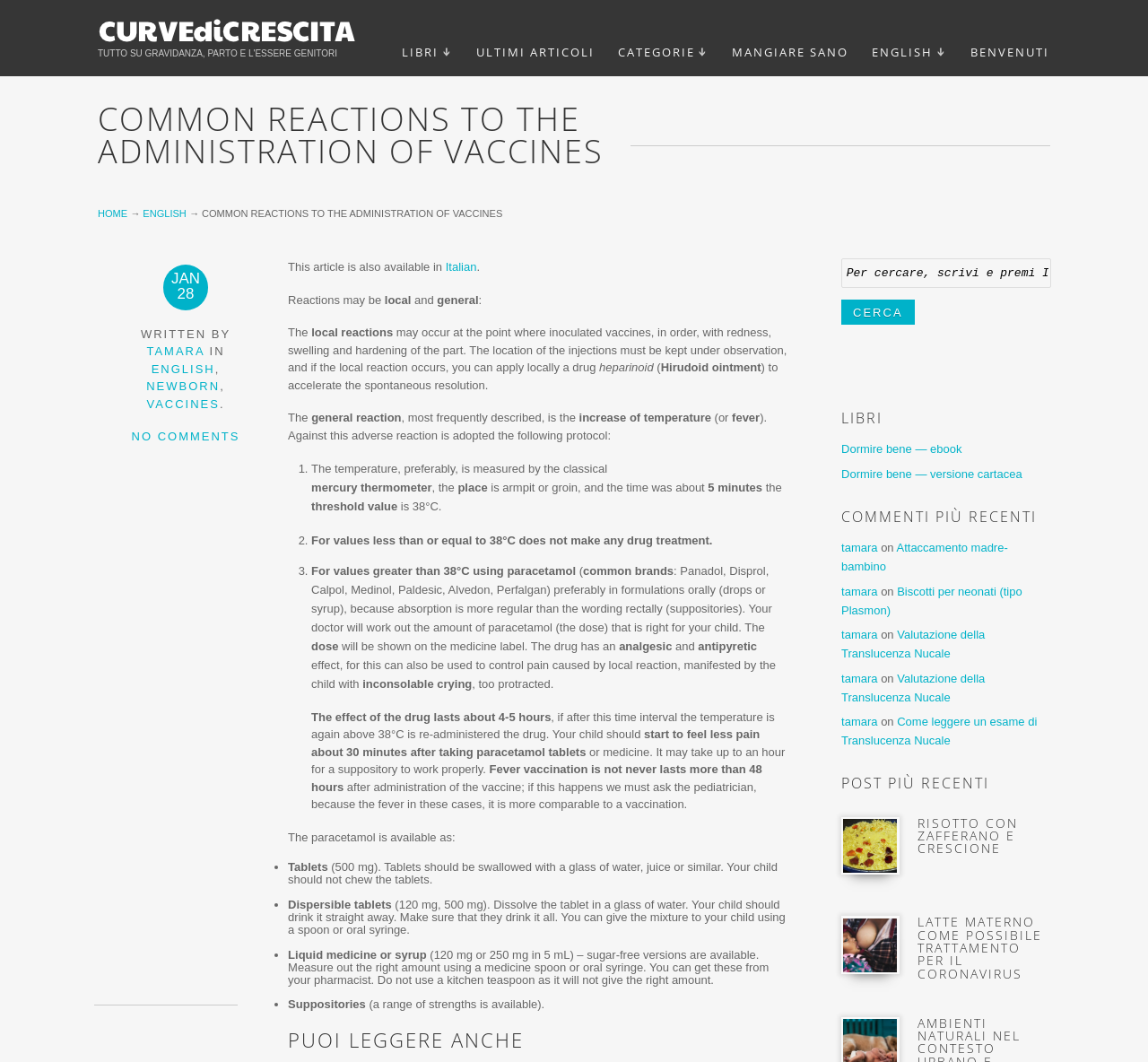Find the bounding box coordinates for the area you need to click to carry out the instruction: "Click on the 'ENGLISH »' link". The coordinates should be four float numbers between 0 and 1, indicated as [left, top, right, bottom].

[0.749, 0.043, 0.835, 0.055]